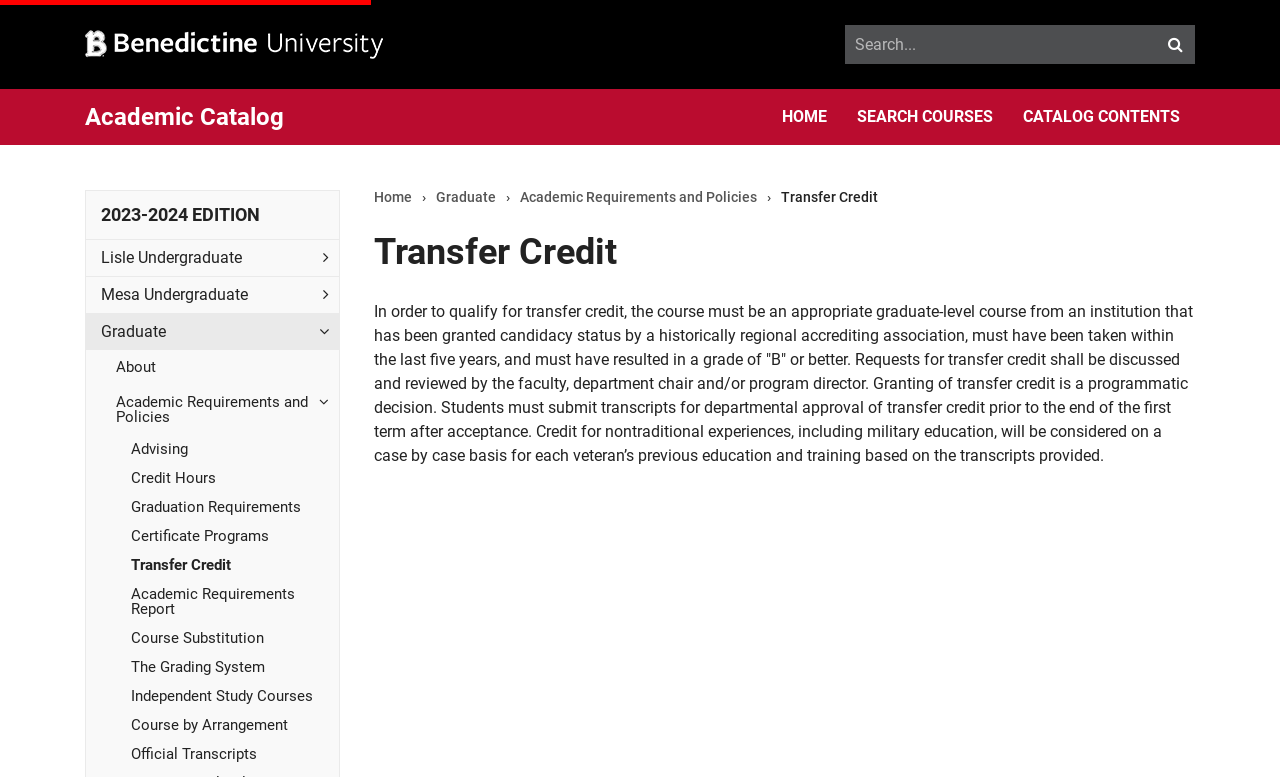Create a detailed summary of all the visual and textual information on the webpage.

The webpage is about Transfer Credit at Benedictine University, a Catholic university in Chicago. At the top left, there is a link to the university's homepage, accompanied by an image of the university's logo. Next to it, there is a search bar with a submit button. 

Below the search bar, there is a heading that reads "Academic Catalog" with a link to the catalog. On the right side of the page, there is a secondary navigation menu with links to "HOME", "SEARCH COURSES", and "CATALOG CONTENTS".

Further down, there is a heading that reads "2023-2024 EDITION" with links to different catalogs, including Lisle Undergraduate, Mesa Undergraduate, Graduate, and others. Below these links, there are more links to various academic topics, such as "About", "Academic Requirements and Policies", "Advising", "Credit Hours", and "Transfer Credit", among others.

The main content of the page is about the transfer credit policy, which is explained in a lengthy paragraph. The policy states that transfer credit is granted for graduate-level courses from accredited institutions, taken within the last five years, with a grade of "B" or better. The paragraph also explains the process of requesting transfer credit and the considerations for granting it.

At the top right of the page, there is a breadcrumbs navigation menu that shows the current location of the page, with links to "Home", "Graduate", and "Academic Requirements and Policies".